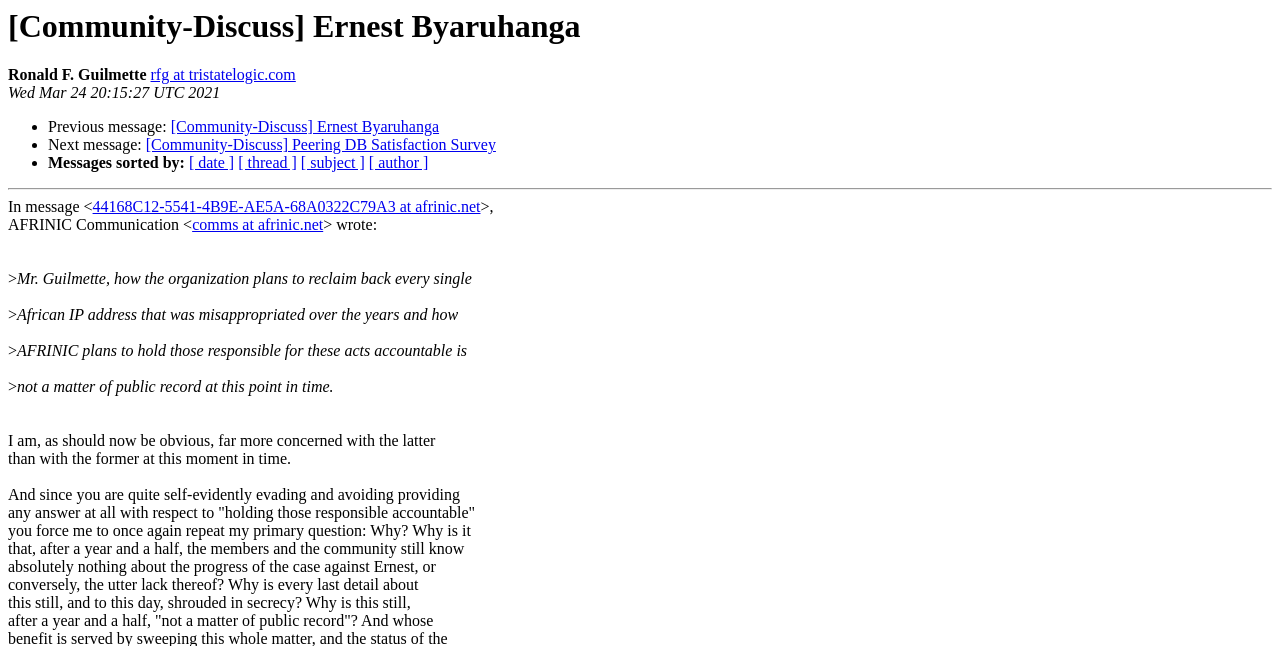Please identify the primary heading of the webpage and give its text content.

[Community-Discuss] Ernest Byaruhanga